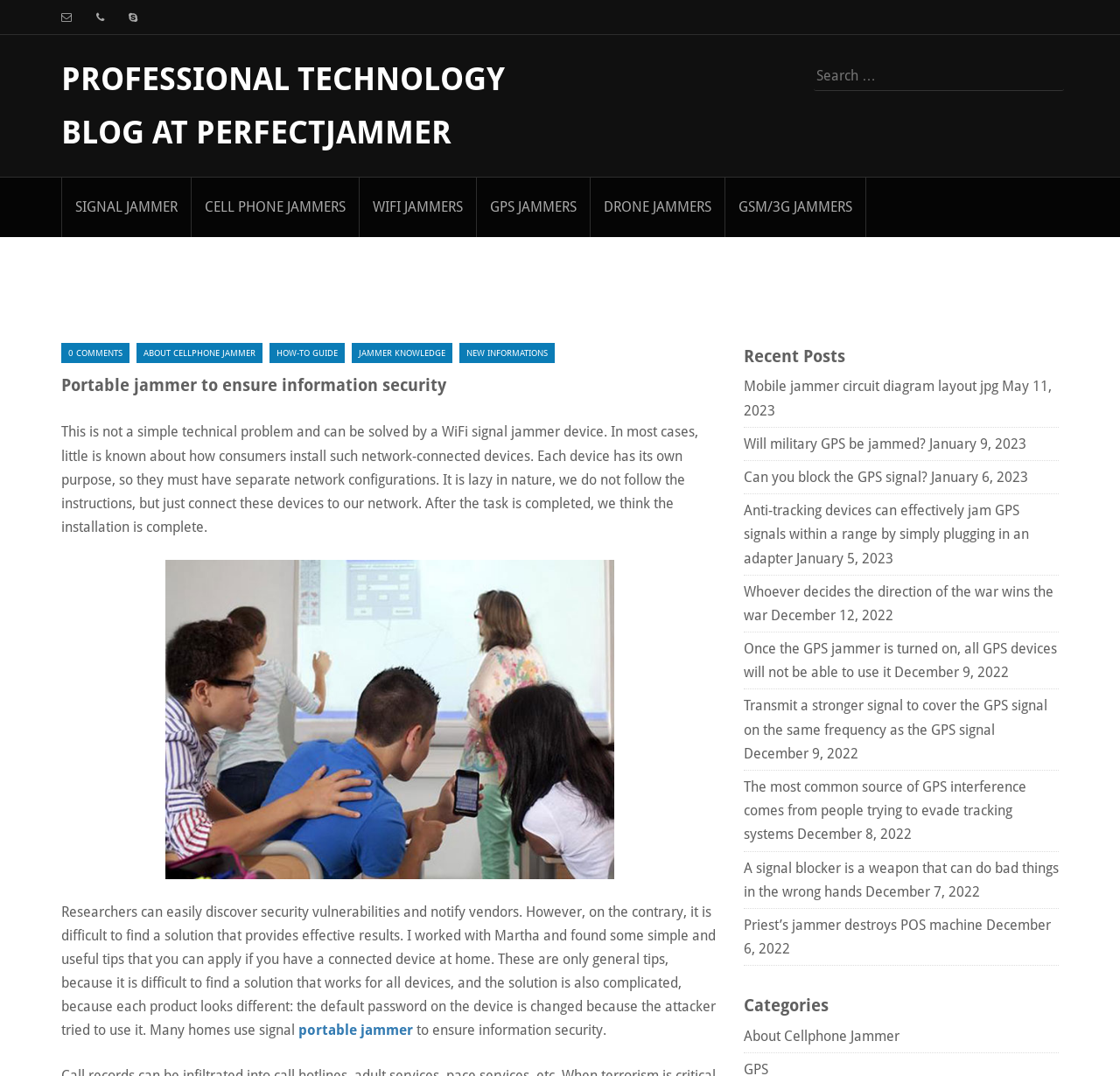Identify the bounding box coordinates of the region that needs to be clicked to carry out this instruction: "Search for something". Provide these coordinates as four float numbers ranging from 0 to 1, i.e., [left, top, right, bottom].

[0.727, 0.057, 0.945, 0.085]